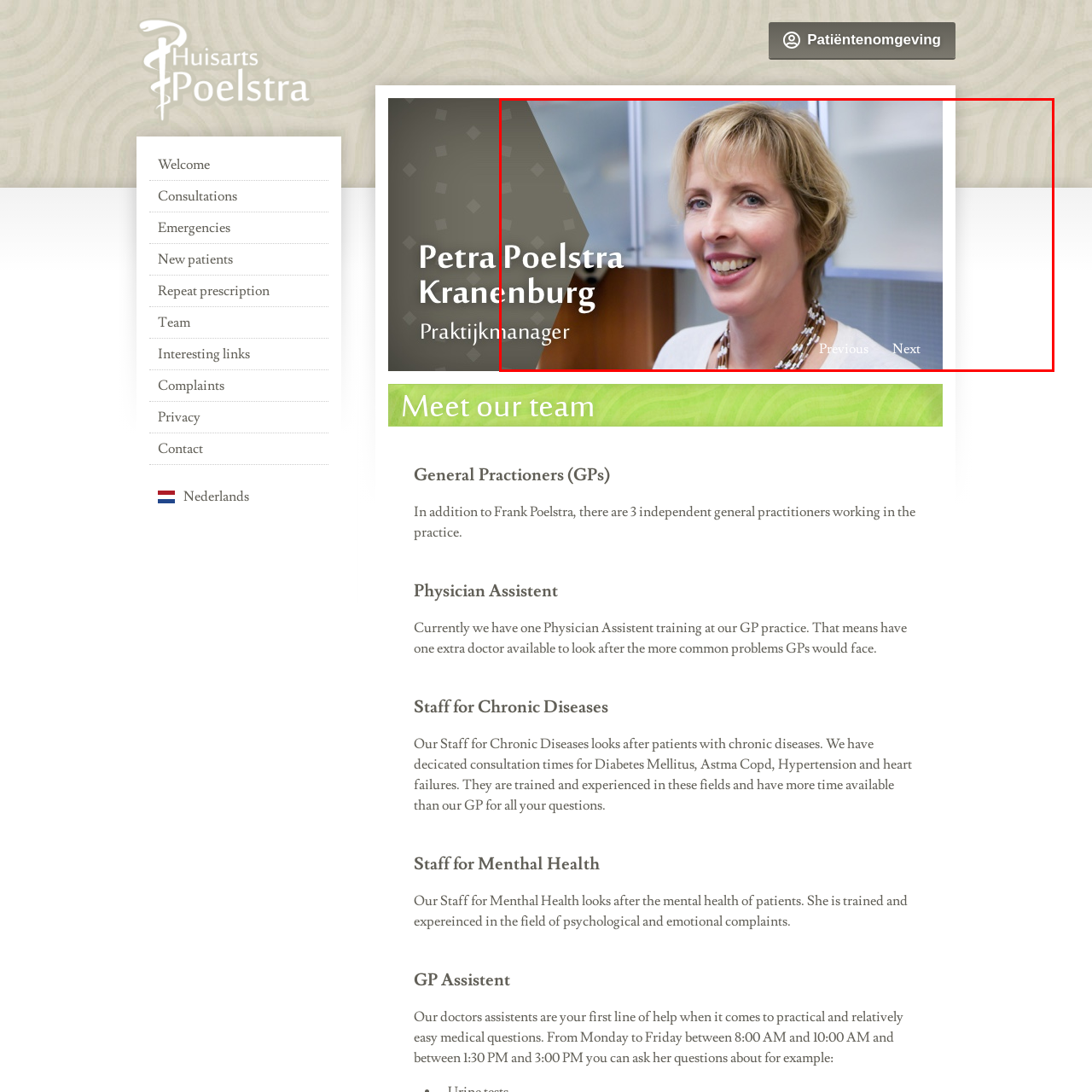Look at the image enclosed by the red boundary and give a detailed answer to the following question, grounding your response in the image's content: 
What does the surrounding layout suggest about the website?

The inclusion of navigation options for the website in the surrounding layout implies that the website is designed to be easy to use and navigate, providing a welcoming online presence for users.